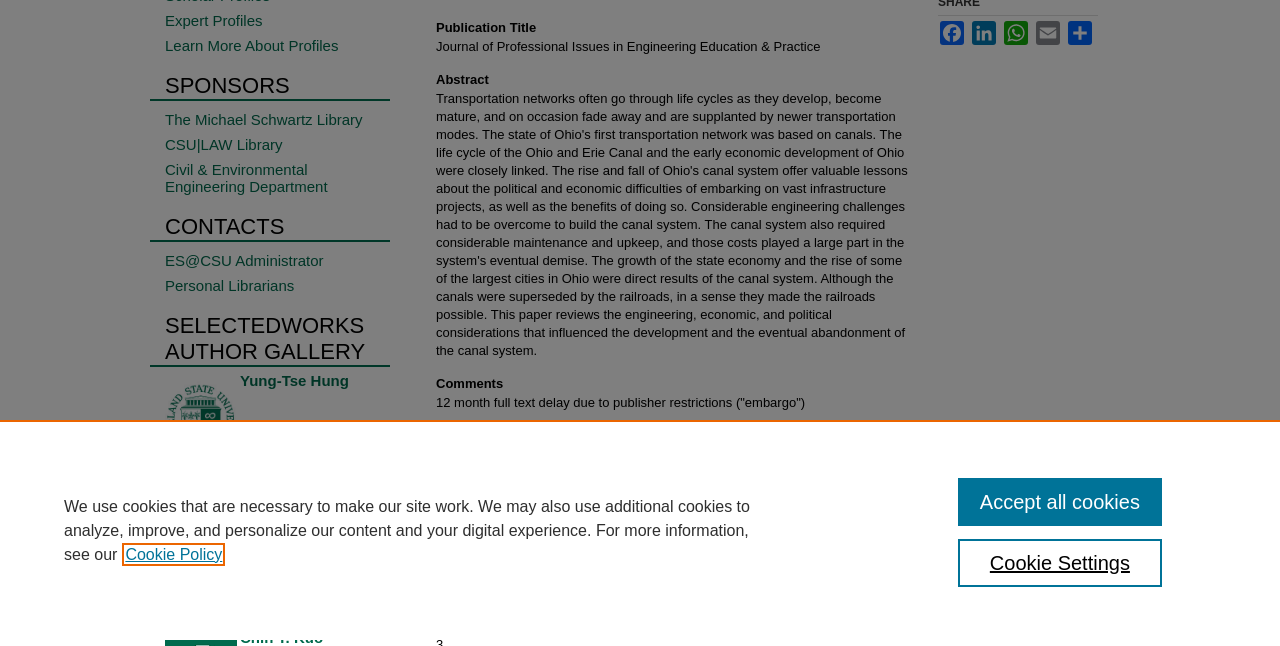Extract the bounding box for the UI element that matches this description: "Expert Profiles".

[0.129, 0.018, 0.305, 0.045]